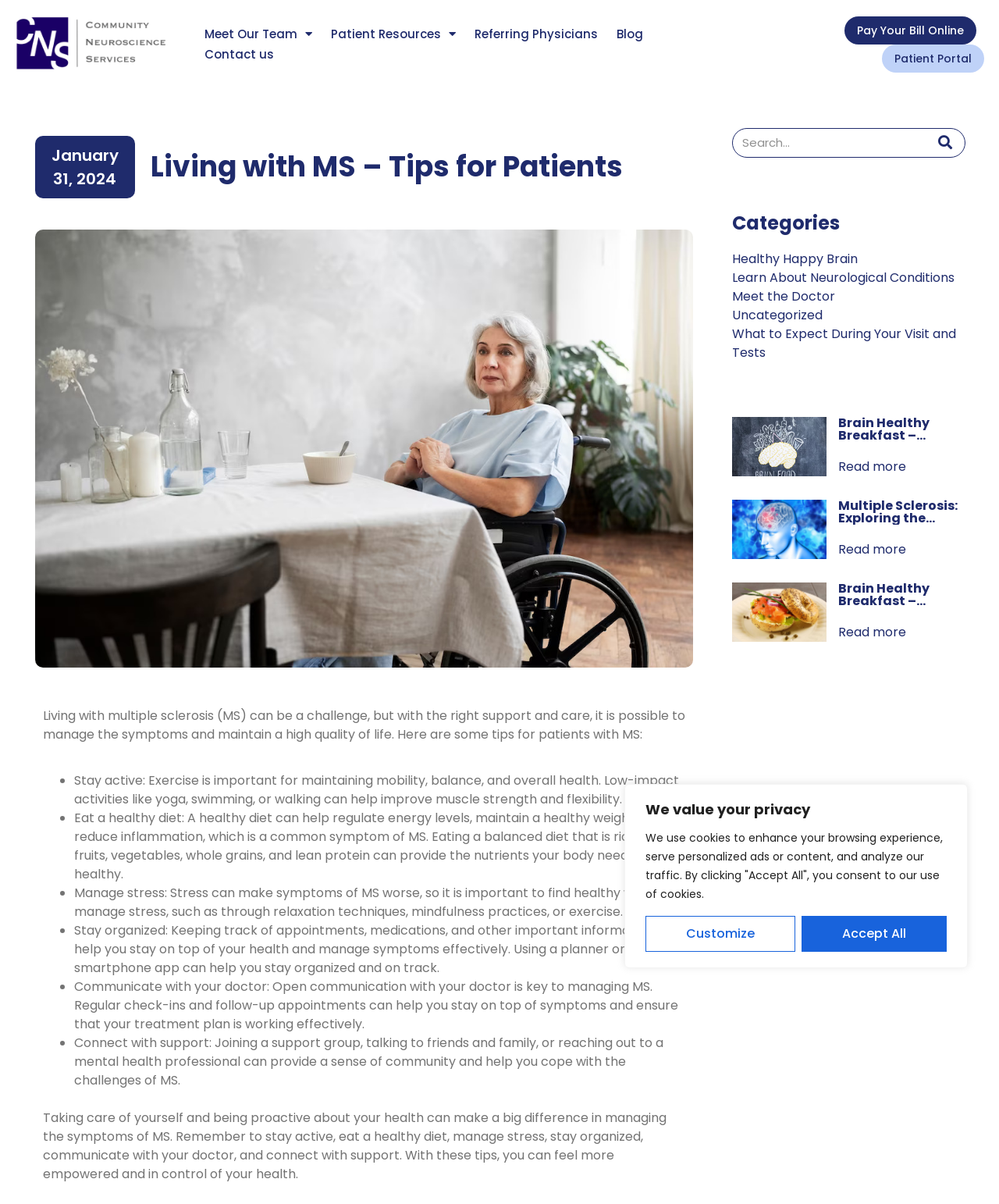Determine the bounding box for the HTML element described here: "Patient Resources". The coordinates should be given as [left, top, right, bottom] with each number being a float between 0 and 1.

[0.322, 0.02, 0.466, 0.037]